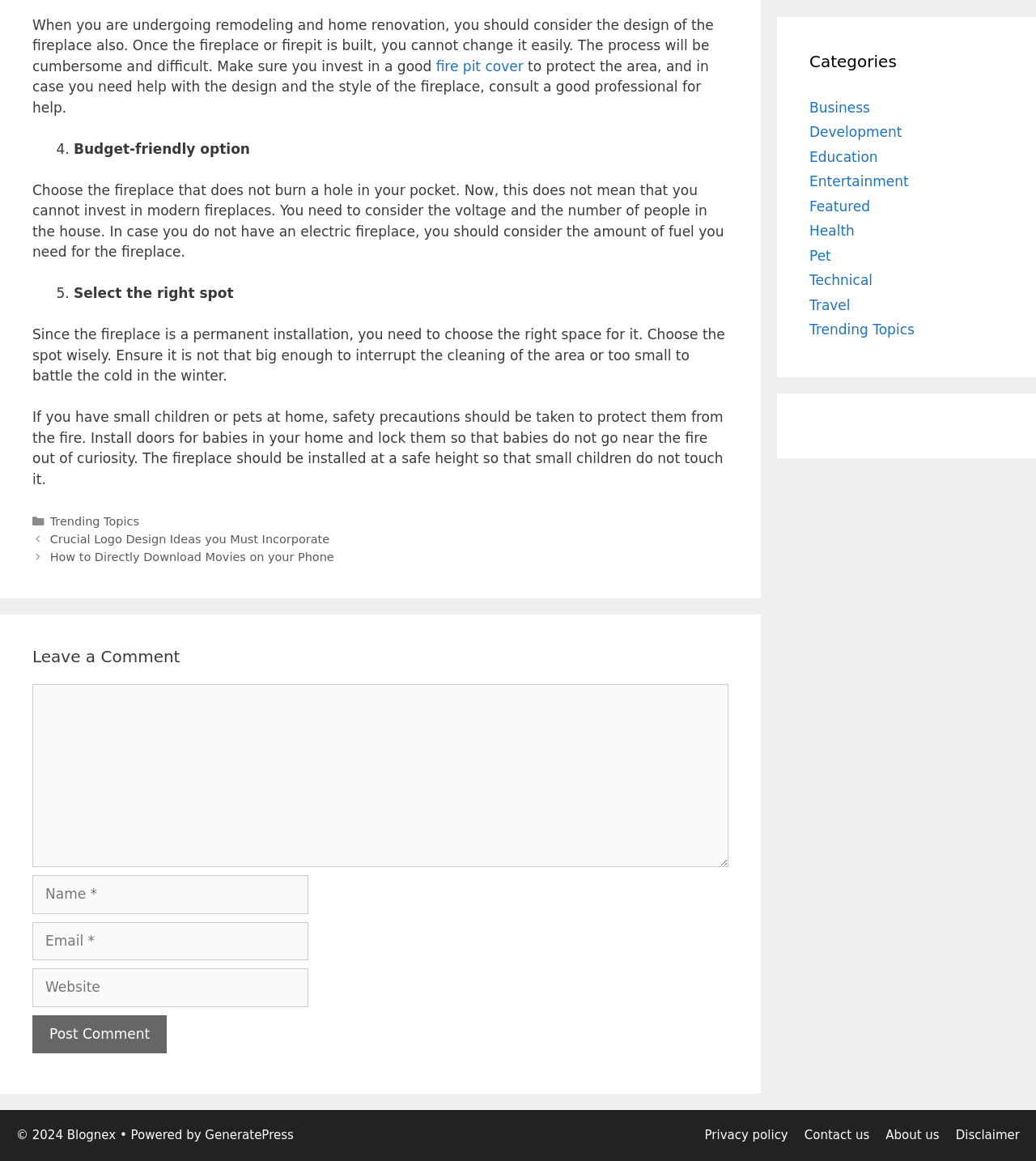Please answer the following question using a single word or phrase: 
What is the purpose of the comment section?

To leave a comment